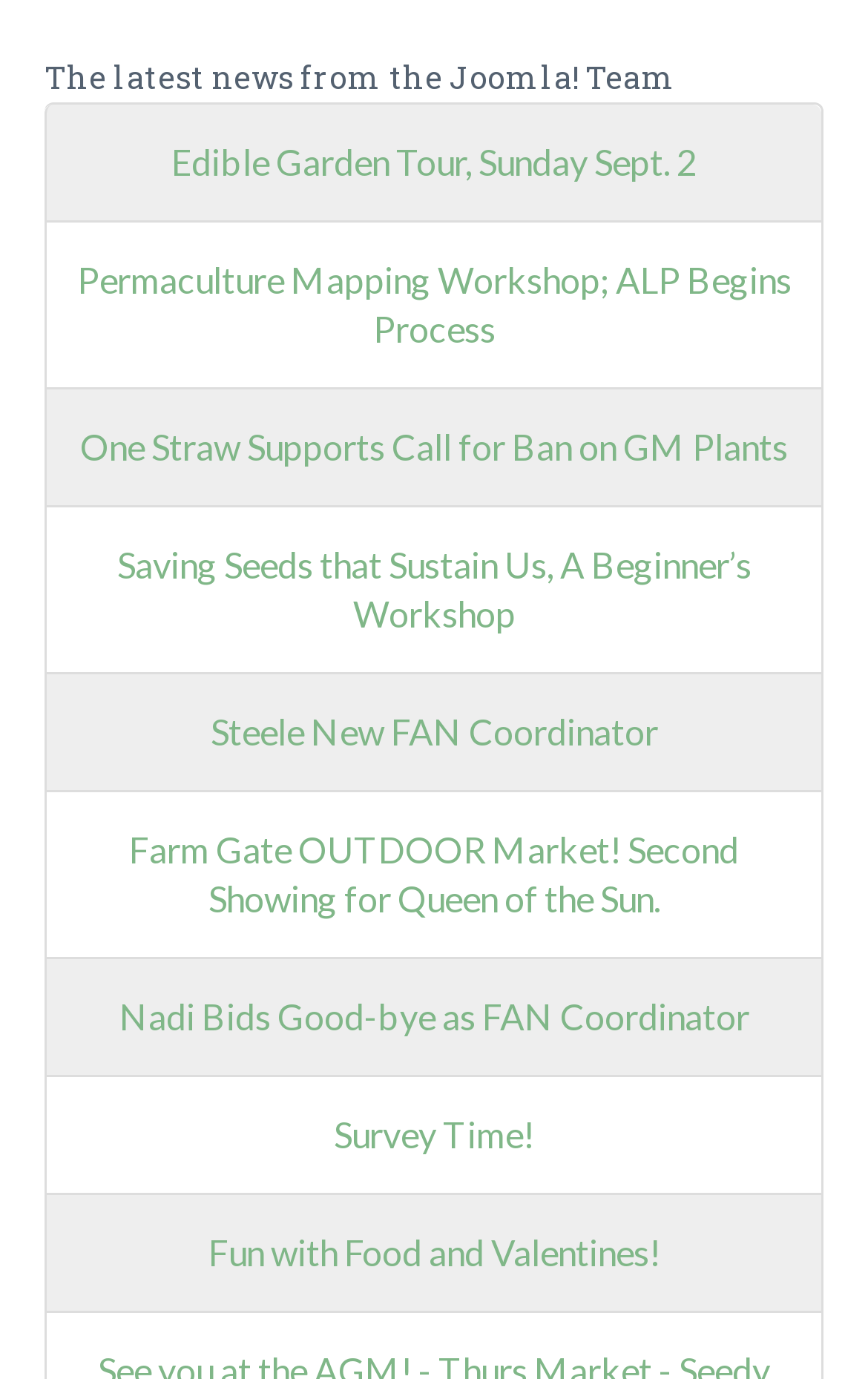Given the description "Food Action Network", determine the bounding box of the corresponding UI element.

[0.277, 0.449, 0.723, 0.502]